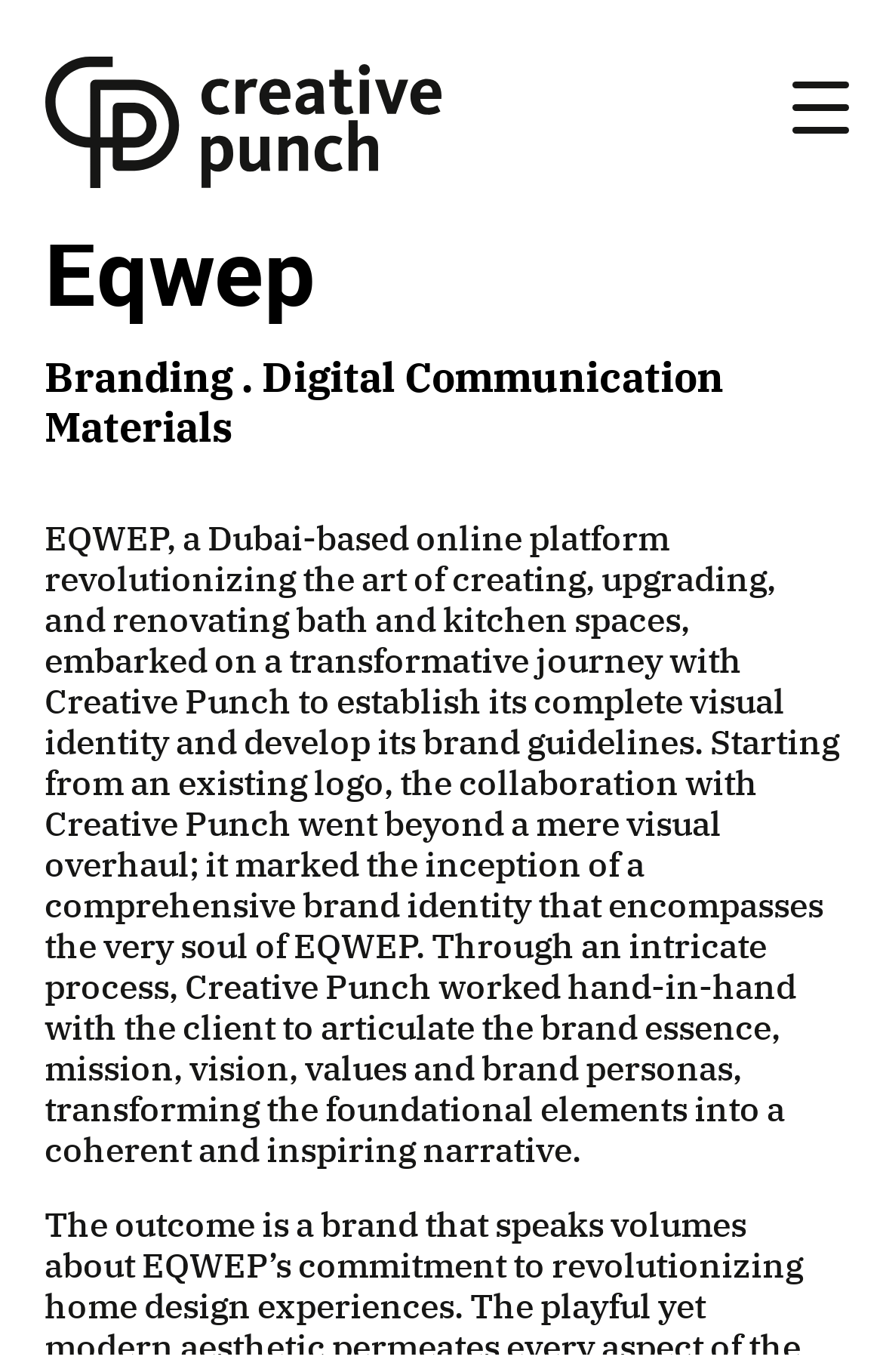Determine the bounding box coordinates for the HTML element mentioned in the following description: "title="logo"". The coordinates should be a list of four floats ranging from 0 to 1, represented as [left, top, right, bottom].

[0.05, 0.073, 0.5, 0.102]